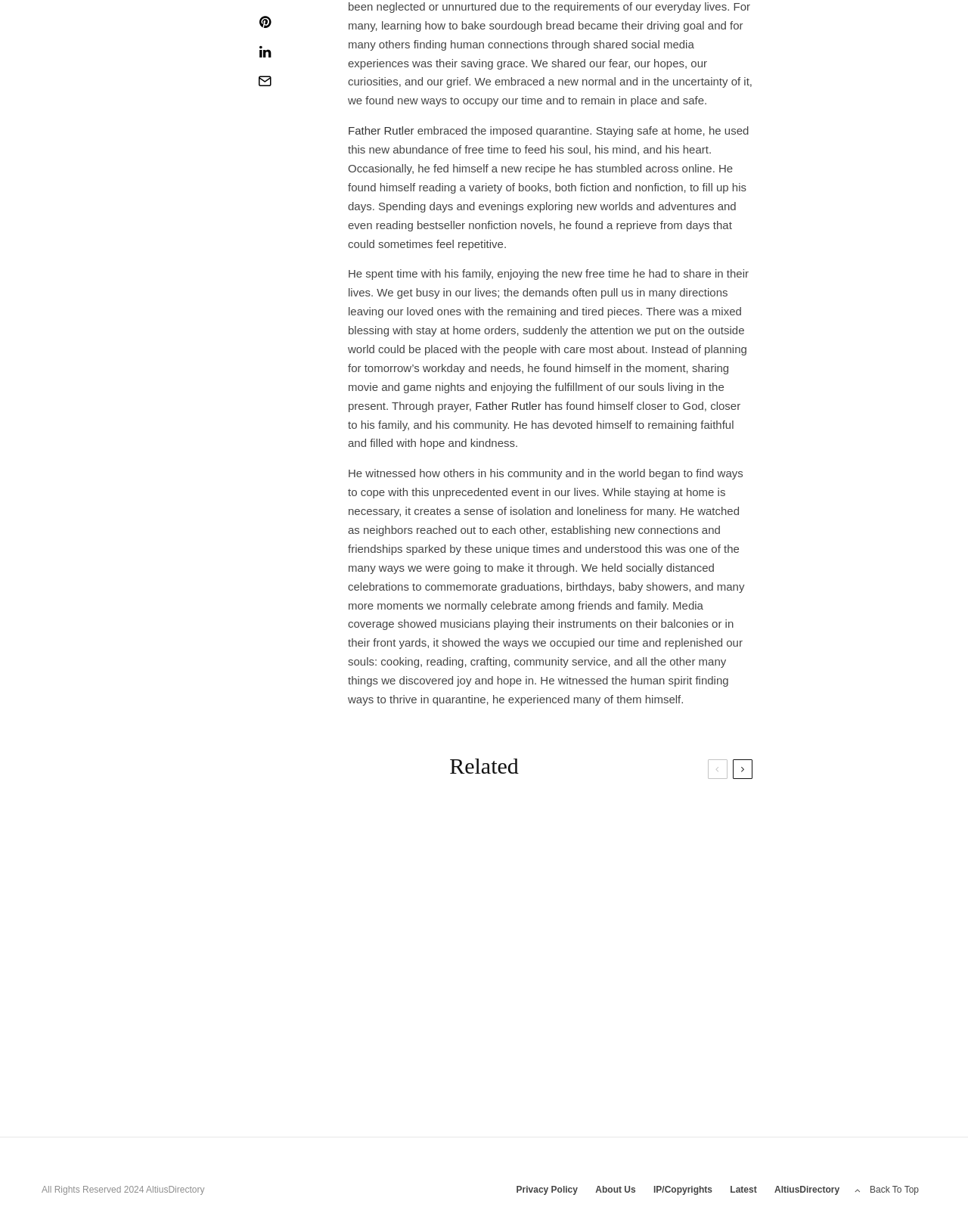What is the purpose of the 'Related' section?
Using the image as a reference, answer with just one word or a short phrase.

To show related articles